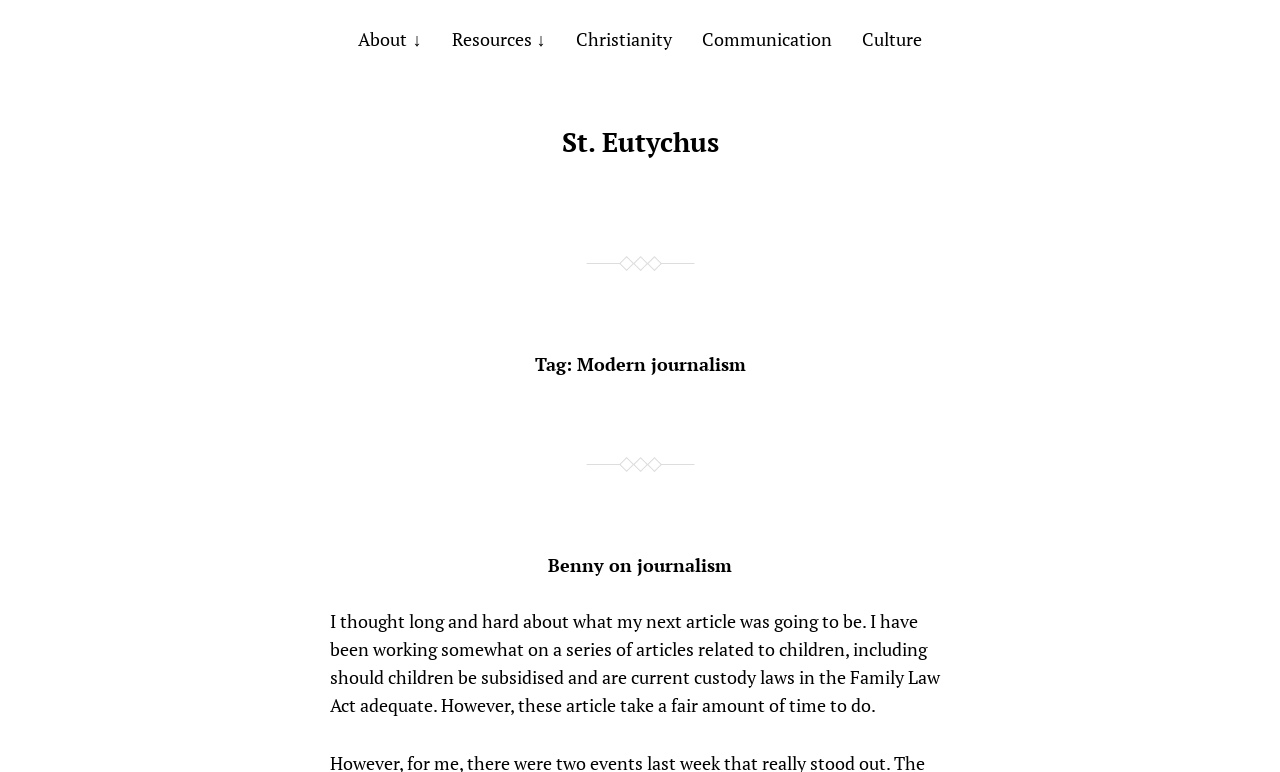Provide a thorough description of this webpage.

The webpage is about modern journalism, specifically related to St. Eutychus. At the top, there are five links in a row, including "About", "Resources", "Christianity", "Communication", and "Culture". Below these links, there is a prominent link to "St. Eutychus". 

Under the "St. Eutychus" link, there is a header section with a tag "Modern journalism". Below this header, there is a heading "Benny on journalism" followed by a link with the same text. 

The main content of the webpage is a paragraph of text that discusses the author's thoughts on their next article, mentioning that they have been working on a series of articles related to children, including topics such as subsidizing children and the adequacy of current custody laws in the Family Law Act. This text is located below the "Benny on journalism" heading.